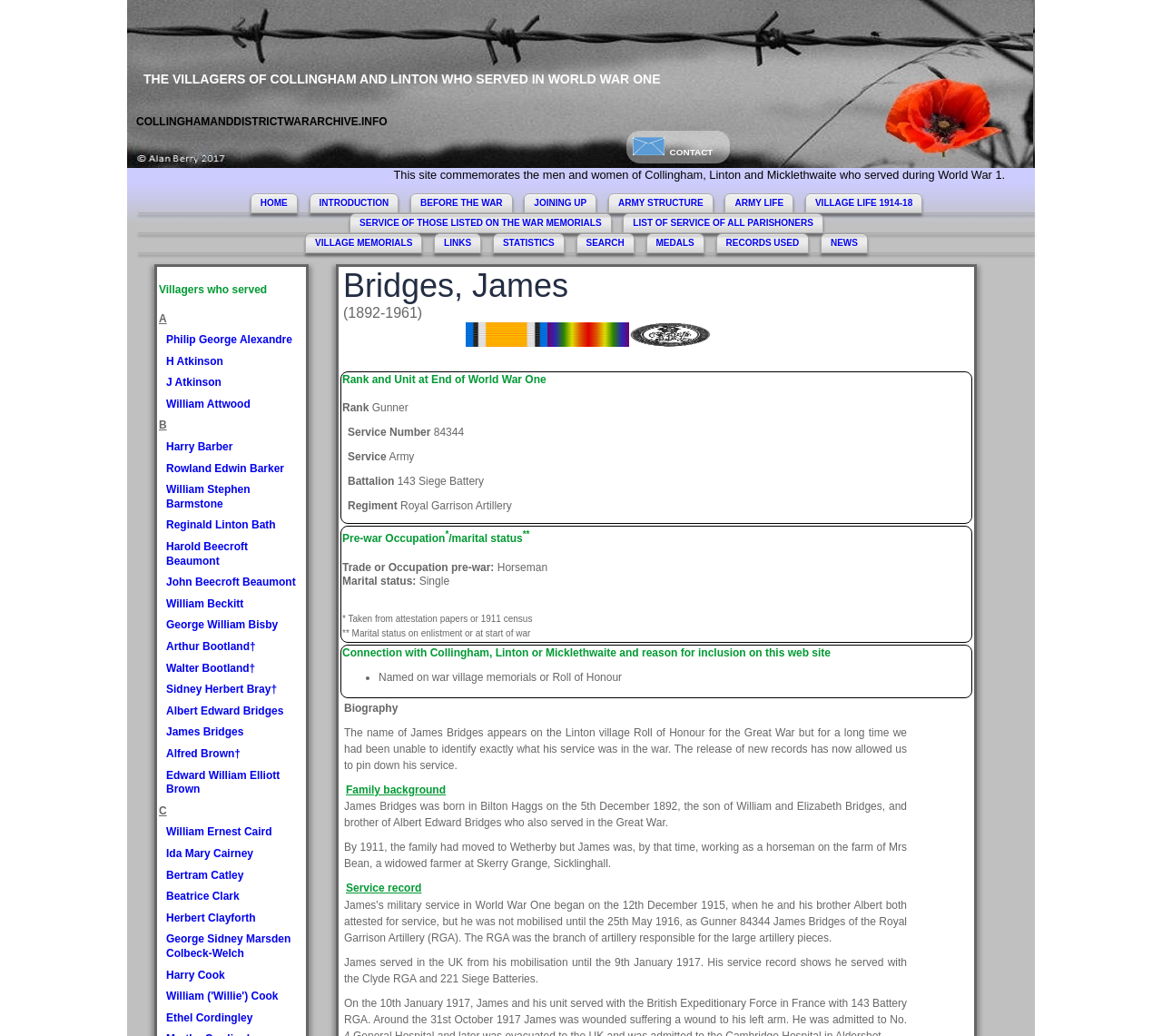What is the occupation of James Bridges?
Using the image provided, answer with just one word or phrase.

Horseman